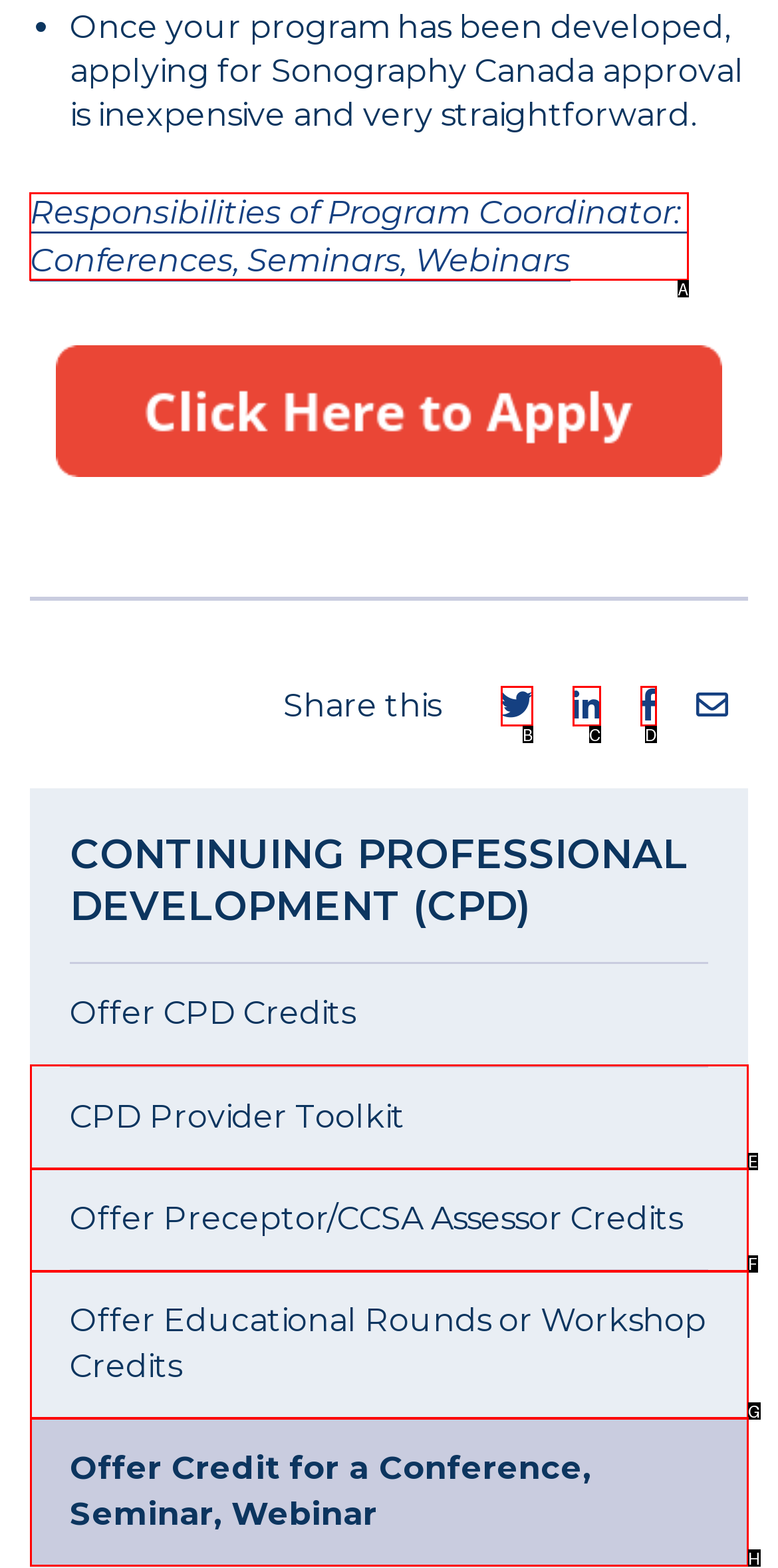Decide which UI element to click to accomplish the task: Click on 'Responsibilities of Program Coordinator: Conferences, Seminars, Webinars'
Respond with the corresponding option letter.

A